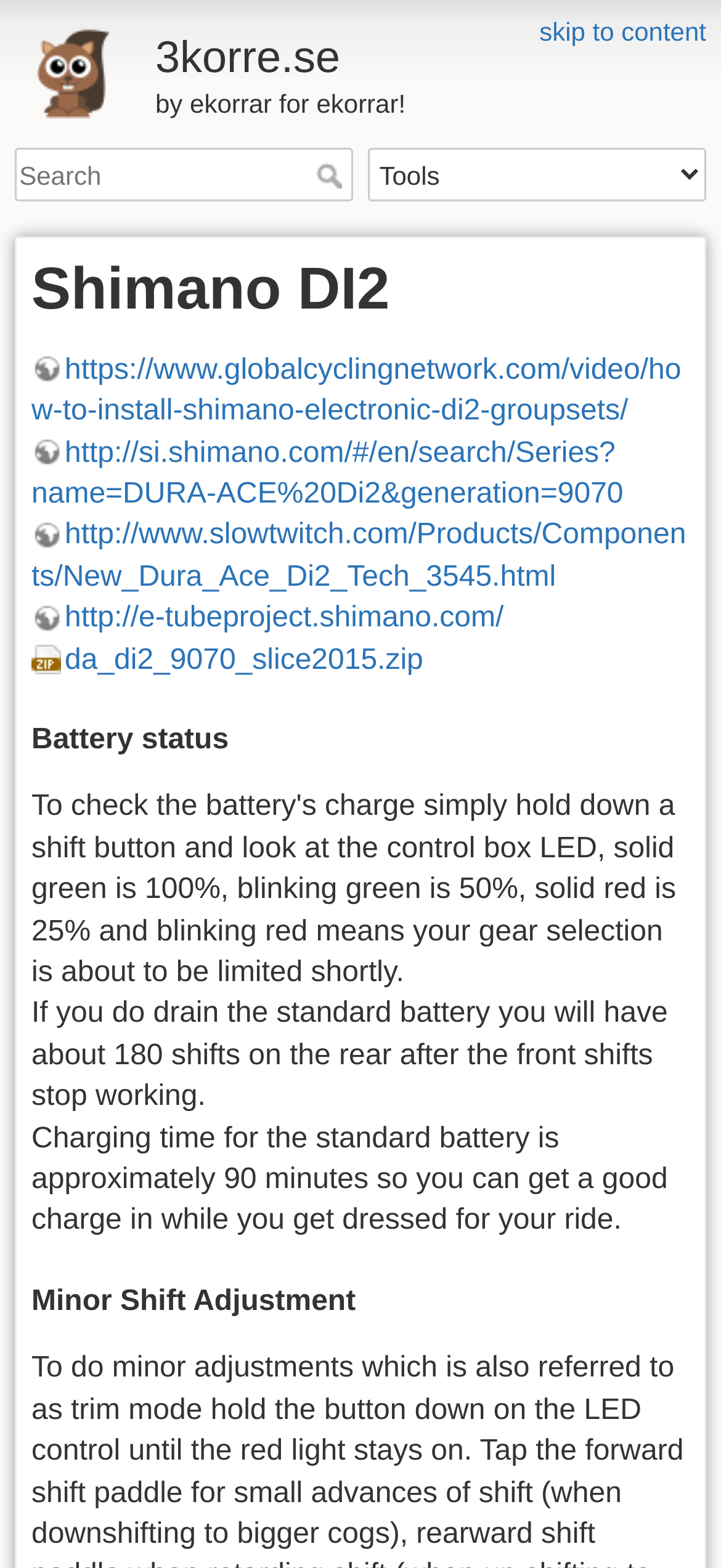What is the topic of the webpage?
Please utilize the information in the image to give a detailed response to the question.

The webpage has a heading element that reads 'Shimano DI2', and the content below it appears to be related to this topic, including links to external resources and information about battery status and shift adjustment.